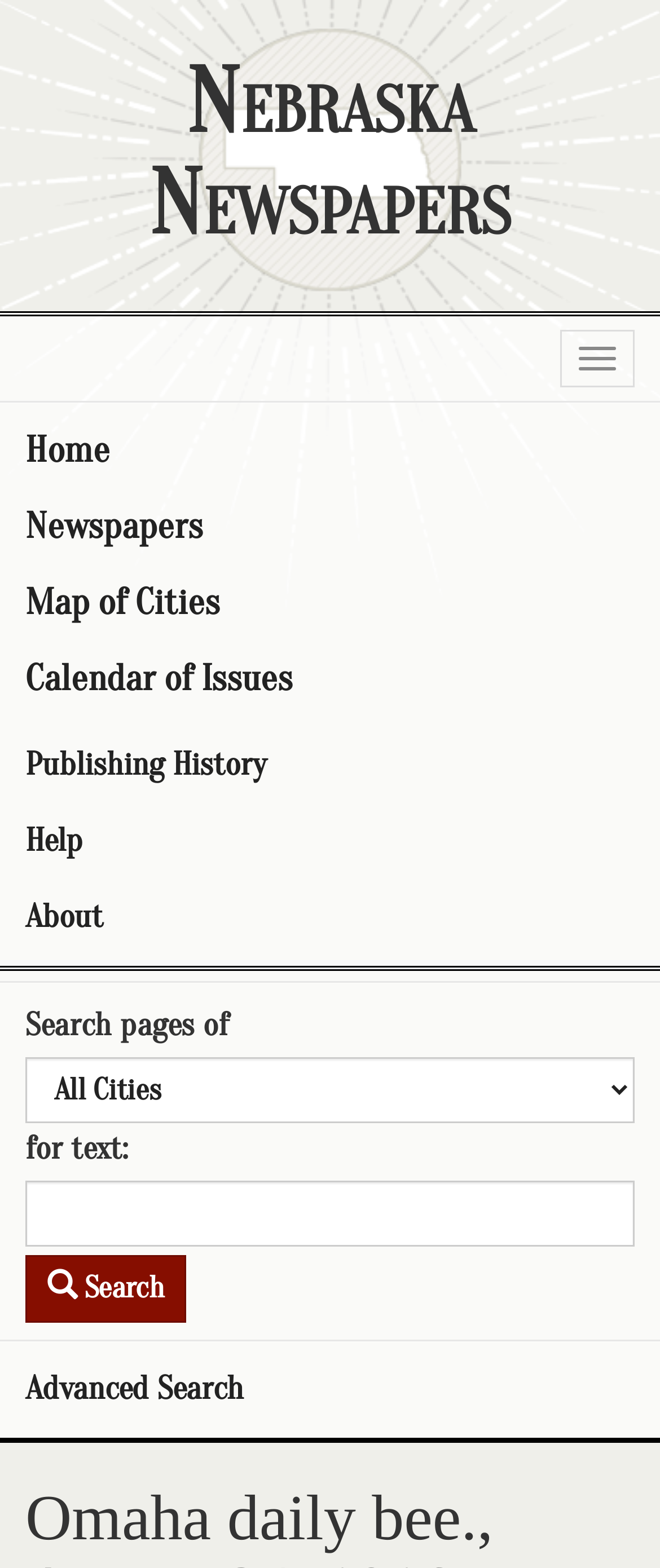Kindly determine the bounding box coordinates of the area that needs to be clicked to fulfill this instruction: "Click on the Search button".

[0.038, 0.801, 0.282, 0.843]